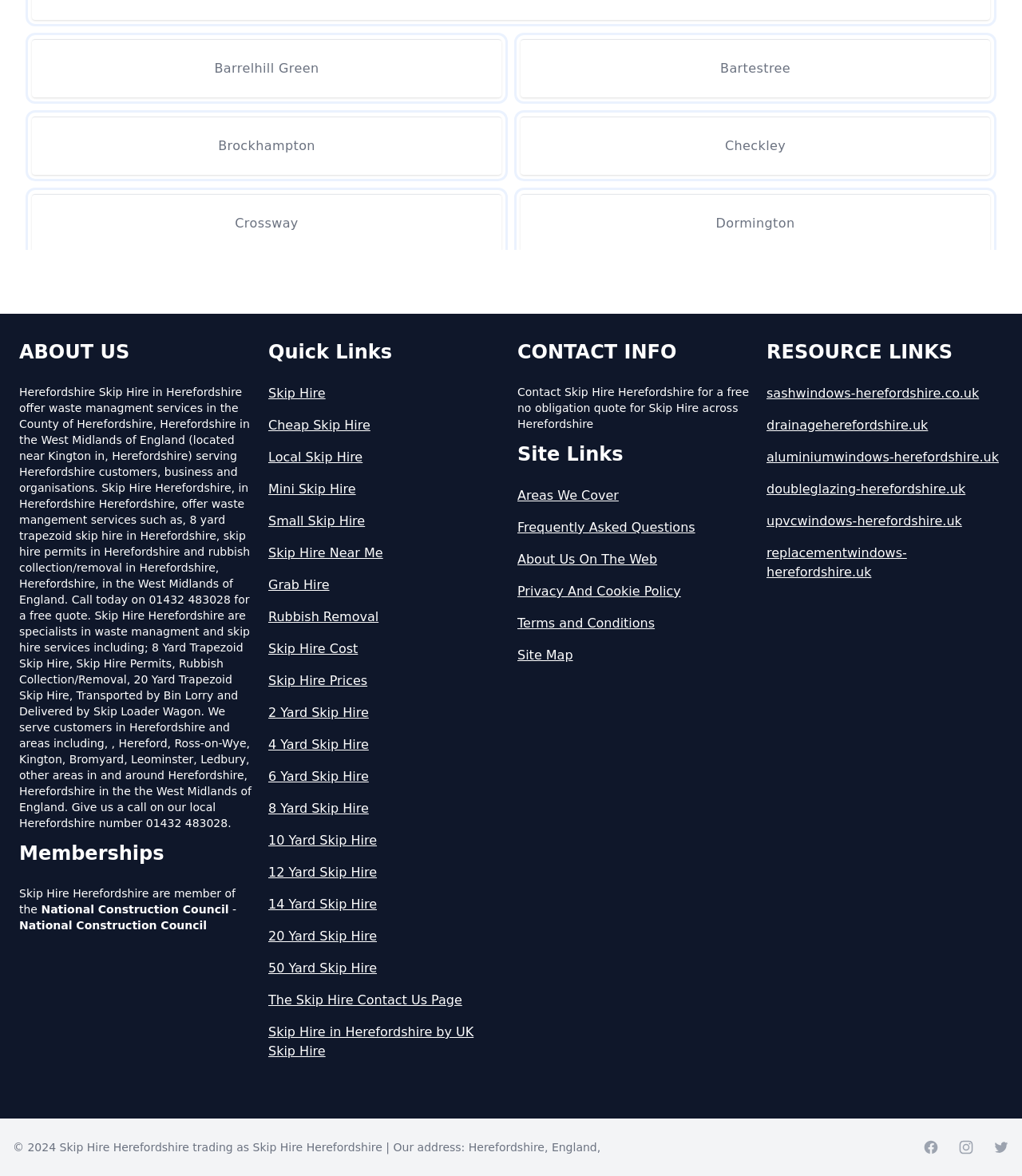What are the areas covered by Skip Hire Herefordshire?
Refer to the image and provide a one-word or short phrase answer.

Herefordshire and surrounding areas